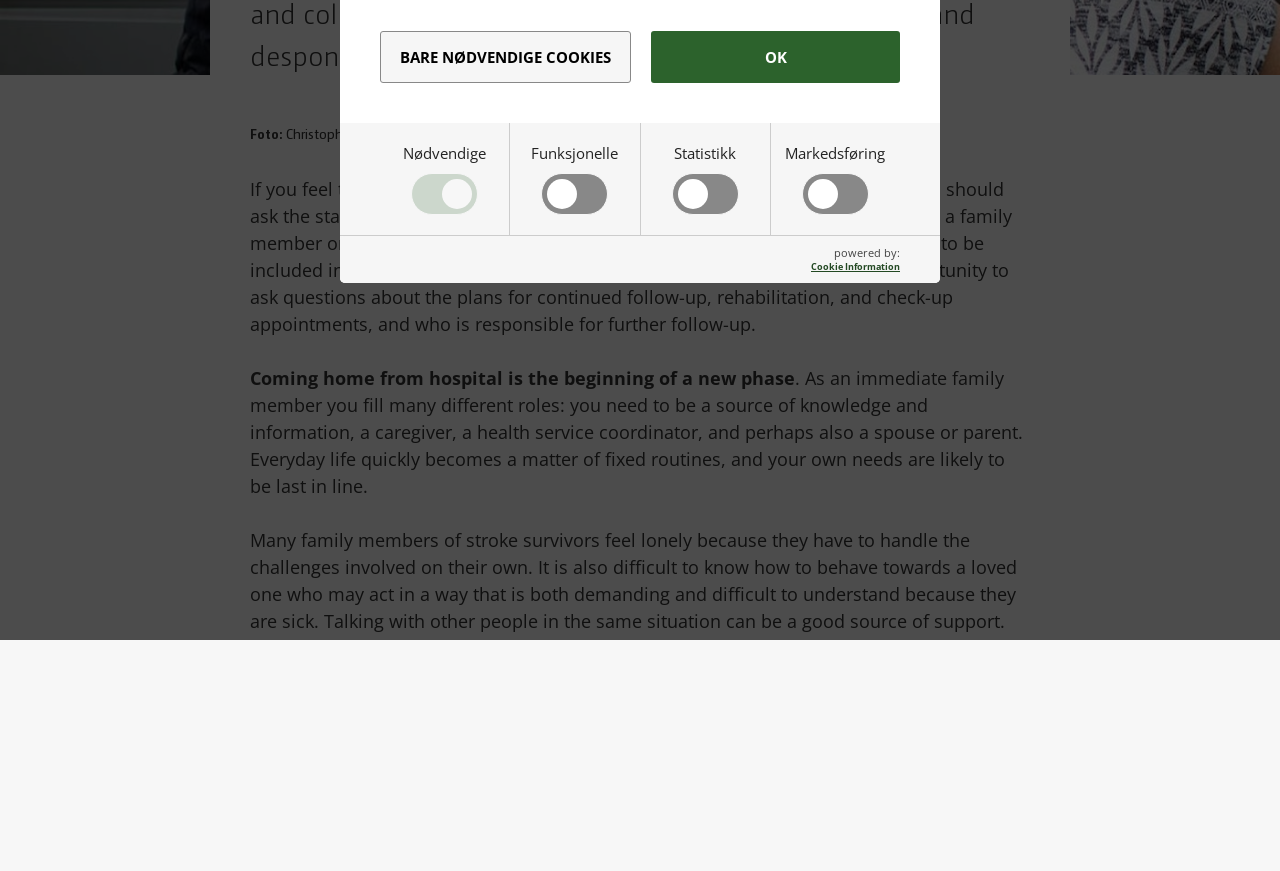Extract the bounding box coordinates of the UI element described: "Cookie Information". Provide the coordinates in the format [left, top, right, bottom] with values ranging from 0 to 1.

[0.634, 0.298, 0.703, 0.313]